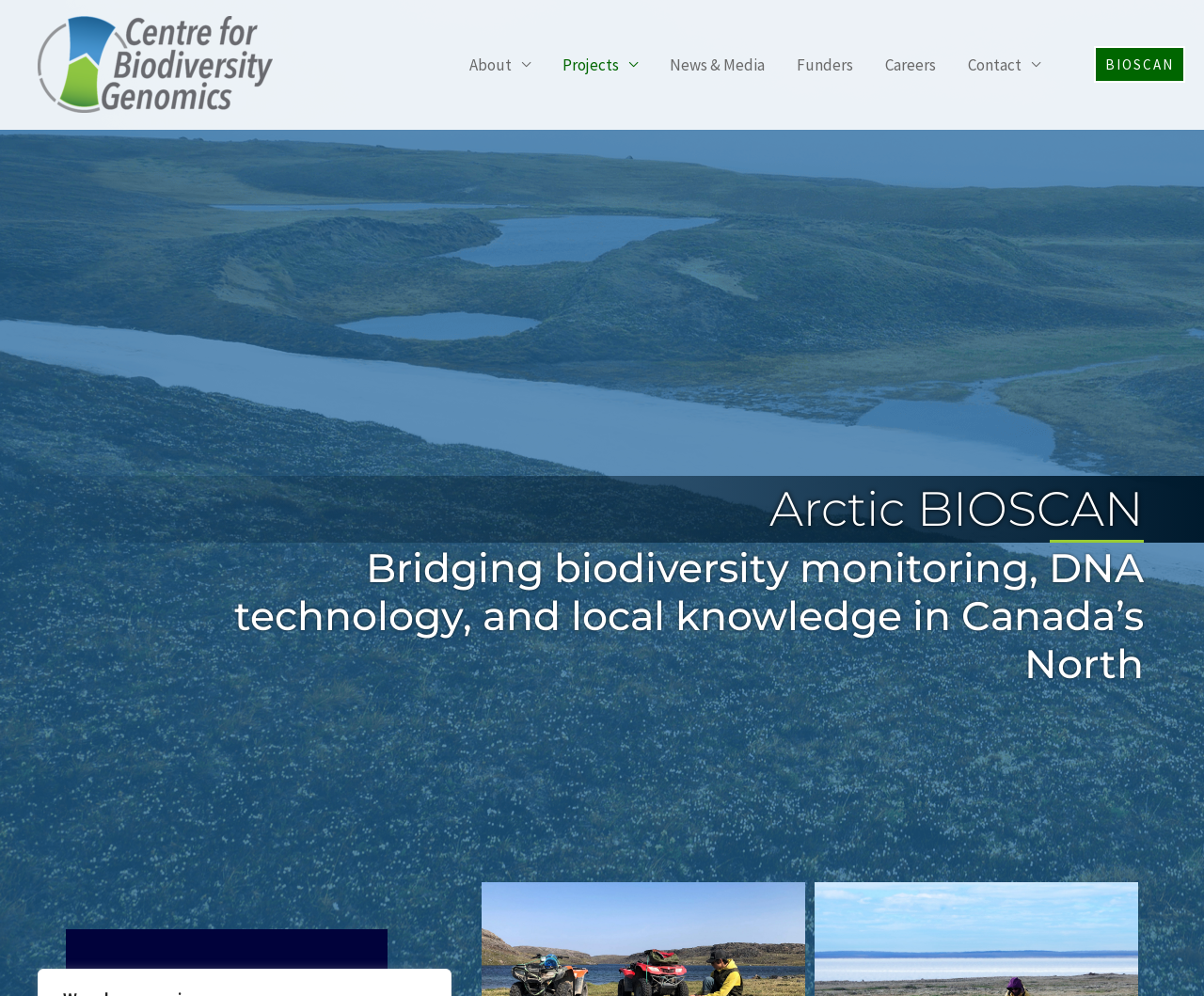Provide the bounding box coordinates of the UI element that matches the description: "alt="Centre for Biodiversity Genomics"".

[0.031, 0.053, 0.227, 0.073]